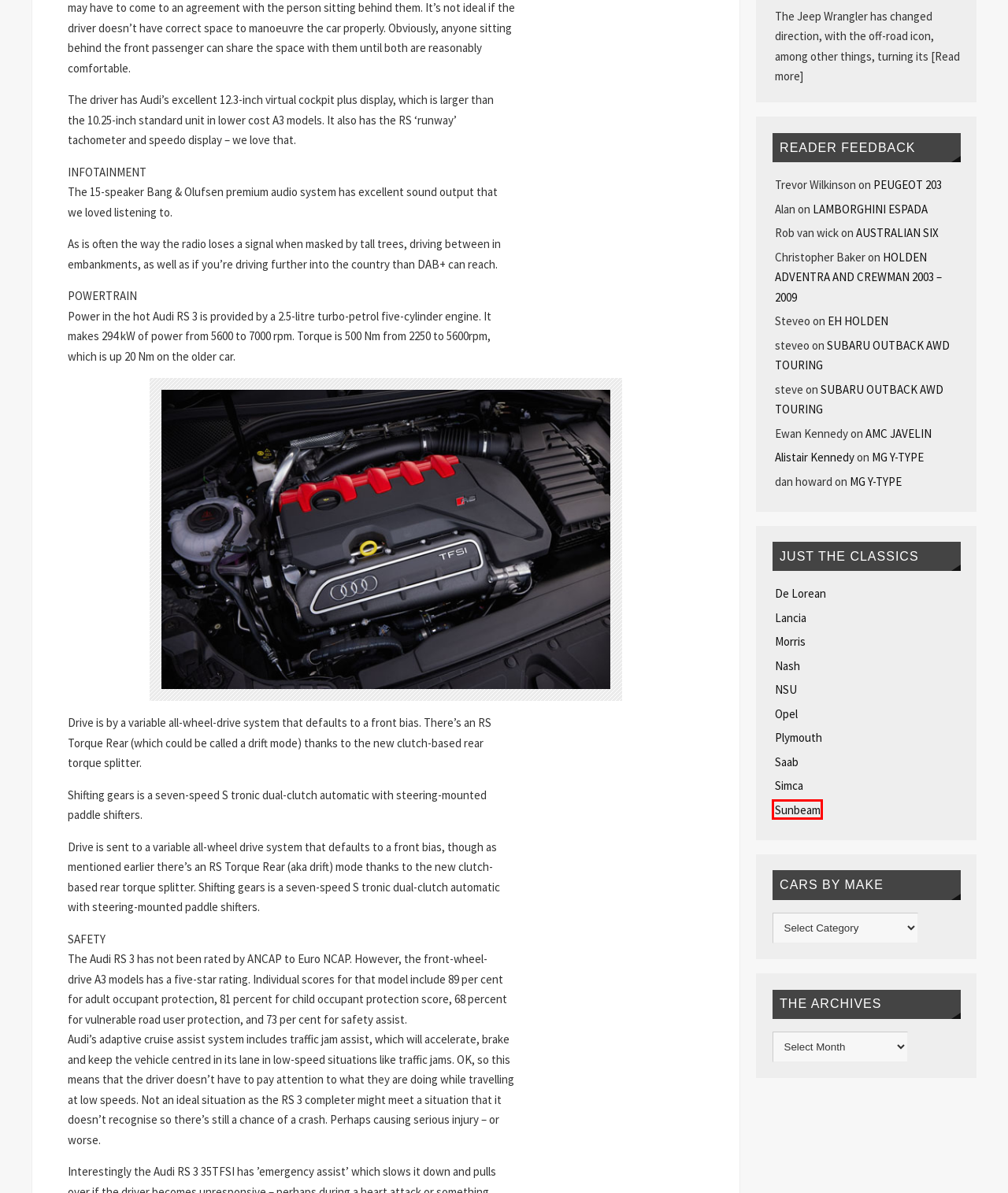Provided is a screenshot of a webpage with a red bounding box around an element. Select the most accurate webpage description for the page that appears after clicking the highlighted element. Here are the candidates:
A. Lancia Archives - Marque Automotive News
B. Nash Archives - Marque Automotive News
C. Morris Archives - Marque Automotive News
D. Sunbeam Archives - Marque Automotive News
E. Plymouth Archives - Marque Automotive News
F. NSU Archives - Marque Automotive News
G. Simca Archives - Marque Automotive News
H. SUBARU OUTBACK AWD TOURING - Marque Automotive News

D